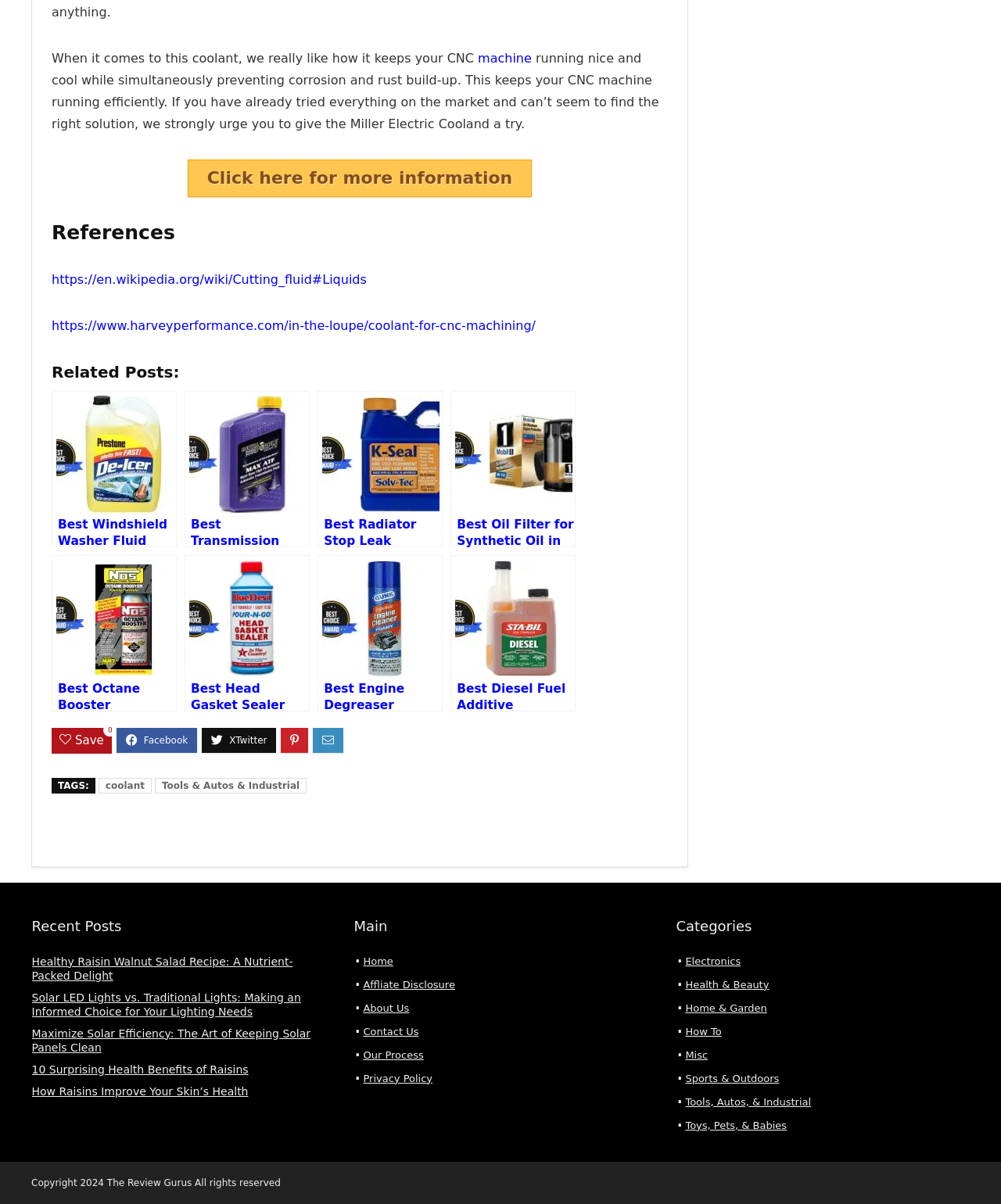Please find the bounding box coordinates (top-left x, top-left y, bottom-right x, bottom-right y) in the screenshot for the UI element described as follows: Tools, Autos, & Industrial

[0.685, 0.91, 0.81, 0.92]